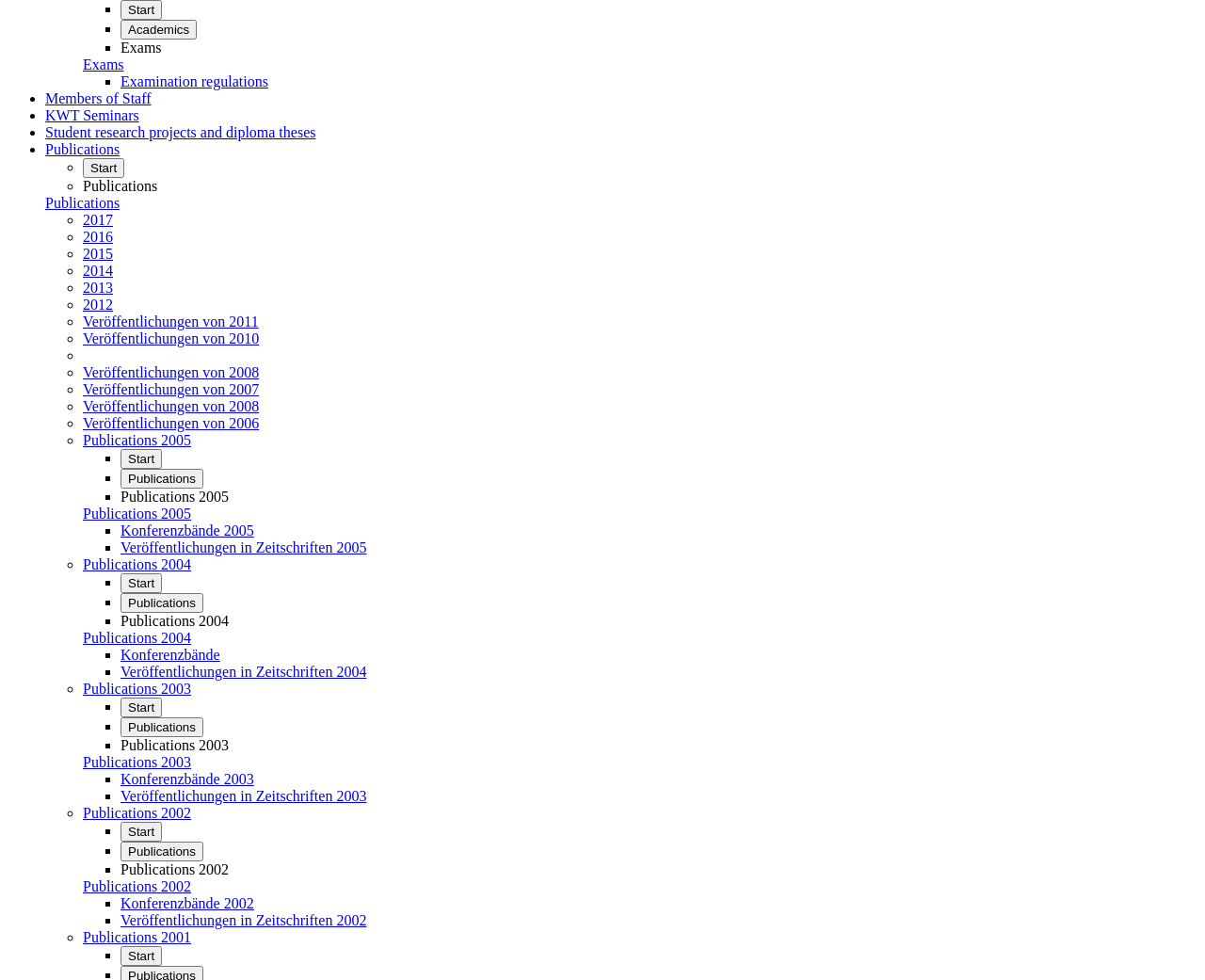How many list markers of type '◦' are there?
Give a detailed and exhaustive answer to the question.

There are 11 list markers of type '◦' on the webpage, each preceding a link under the 'Publications' section.